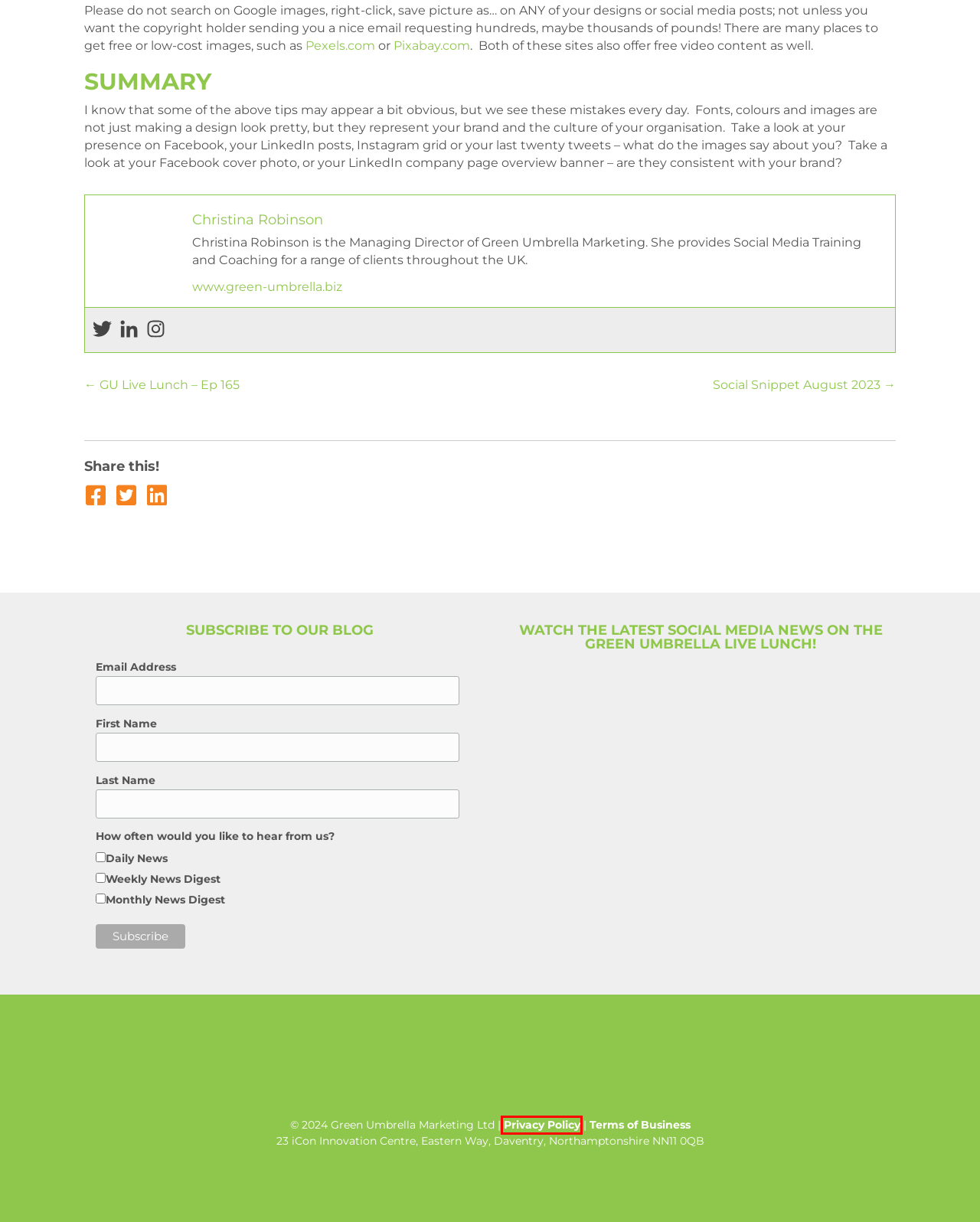You are provided with a screenshot of a webpage containing a red rectangle bounding box. Identify the webpage description that best matches the new webpage after the element in the bounding box is clicked. Here are the potential descriptions:
A. Social Media and Marketing Events and Webinars
B. Green Umbrella Live Lunch Ep 165 | Threads & X
C. Christina Robinson, Author at Green Umbrella Marketing
D. Contact - Green Umbrella Marketing - Digital Marketing Agency - UK
E. Social Media News | Social Snippet August 2023 | Green Umbrella
F. Design Tips Archives - Green Umbrella Marketing
G. Green Umbrella (2022 Winner: Midlands Enterprise Awards) - SME News
H. Privacy Policy - Green Umbrella Marketing - Social Media, Design & Print

H